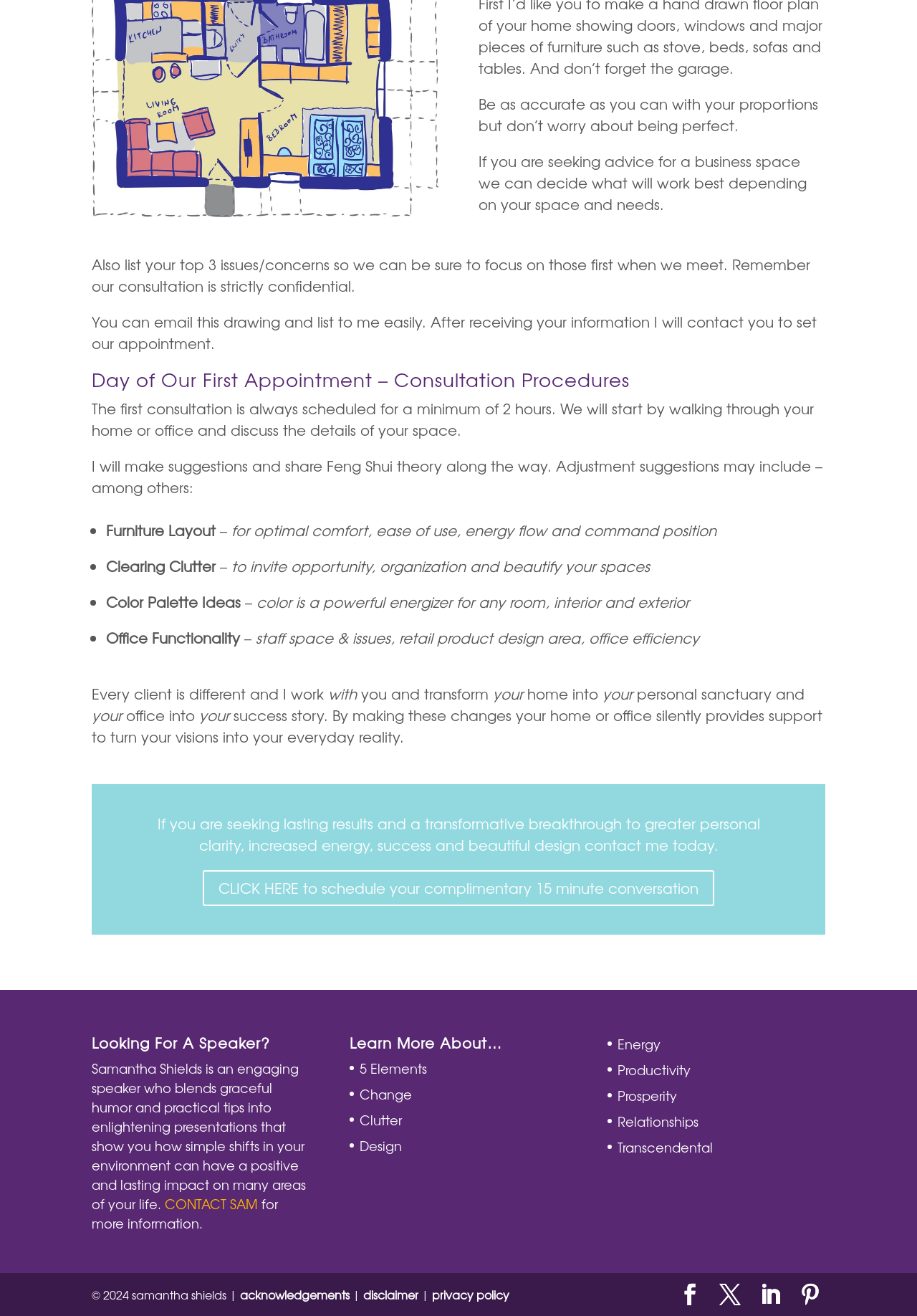Please locate the bounding box coordinates of the element that should be clicked to complete the given instruction: "Learn more about 5 Elements".

[0.392, 0.804, 0.466, 0.818]